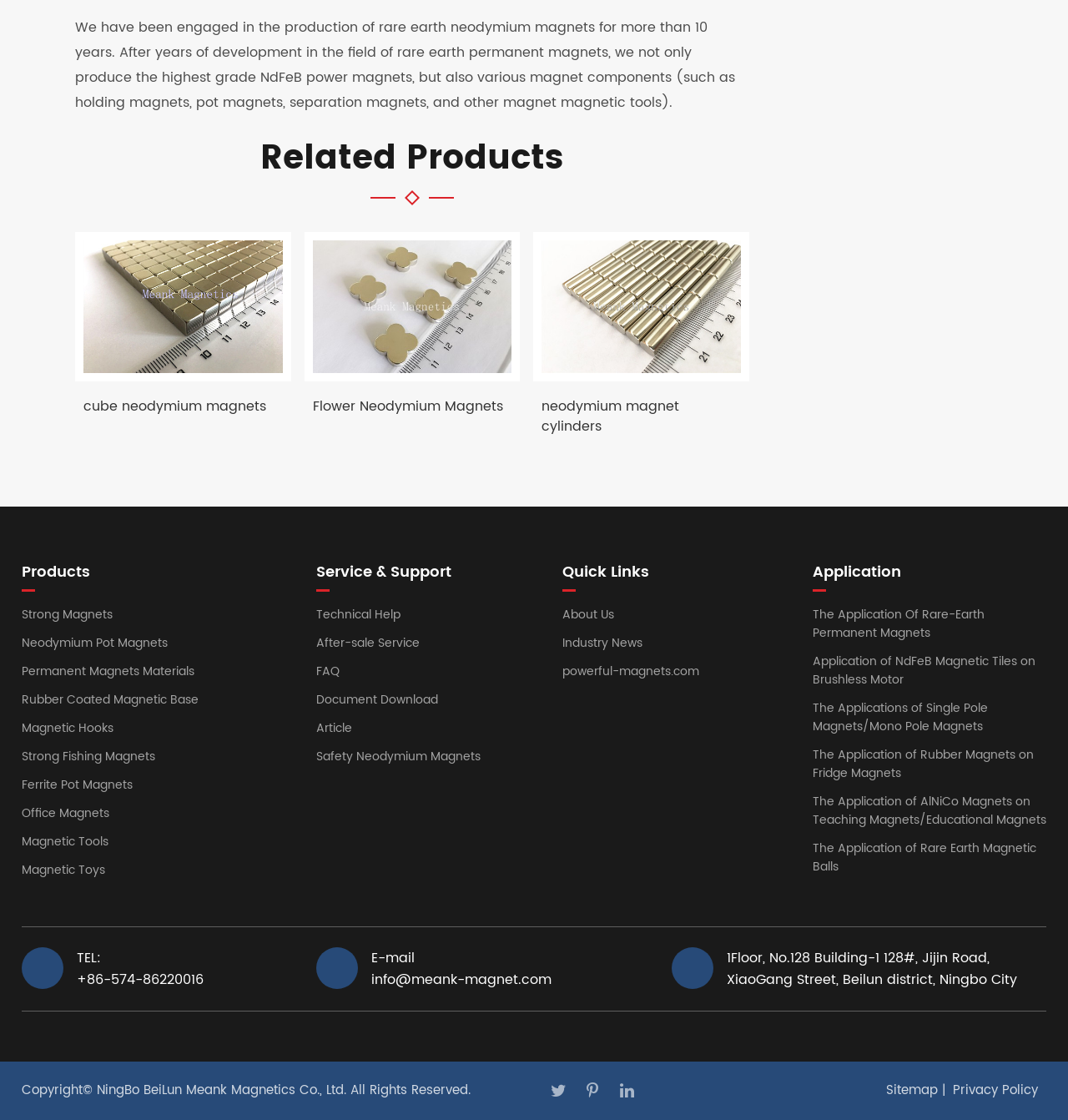How many application cases are listed on the webpage?
Using the image as a reference, answer the question with a short word or phrase.

6